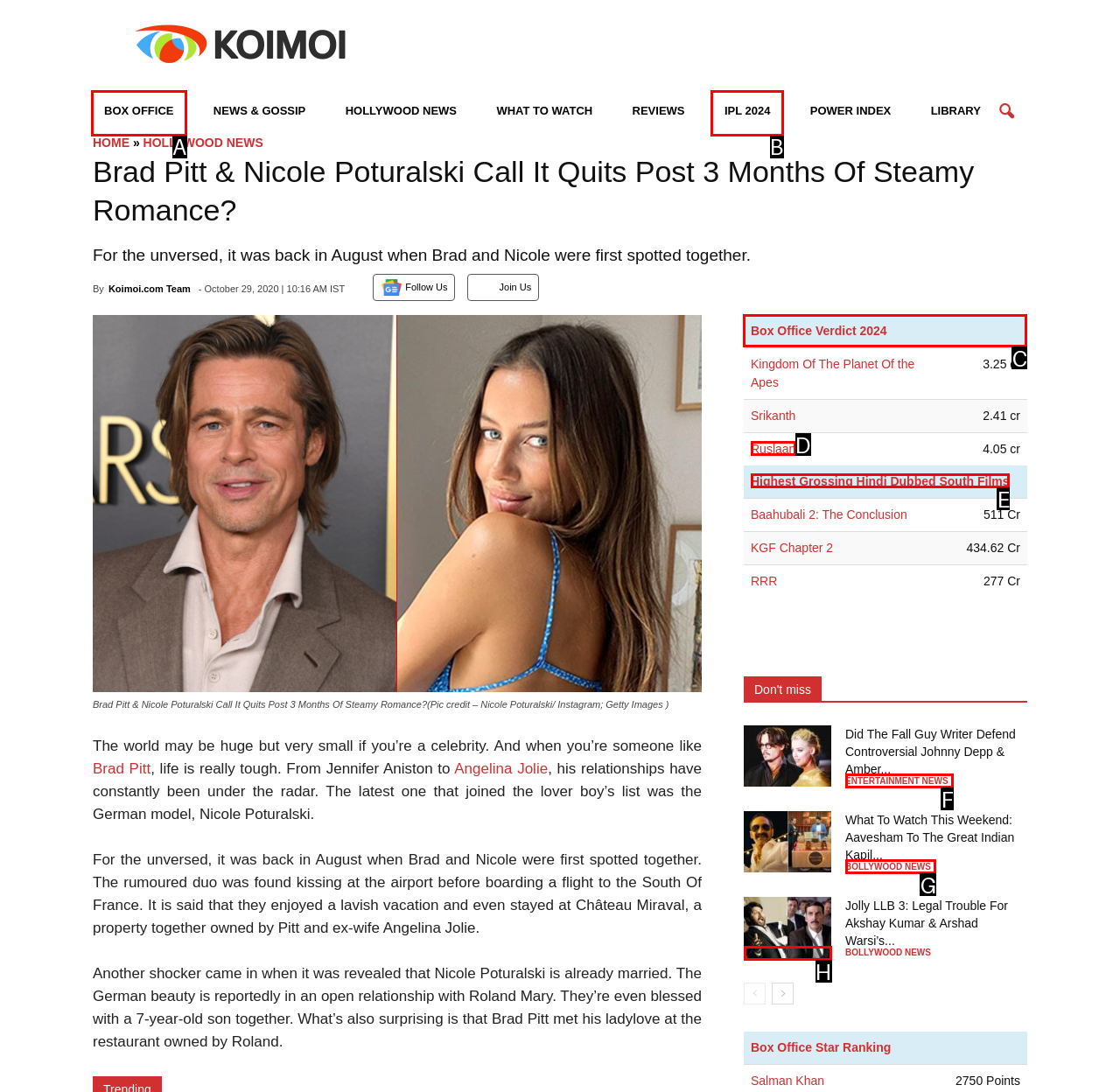Determine which HTML element to click to execute the following task: View recent posts Answer with the letter of the selected option.

None